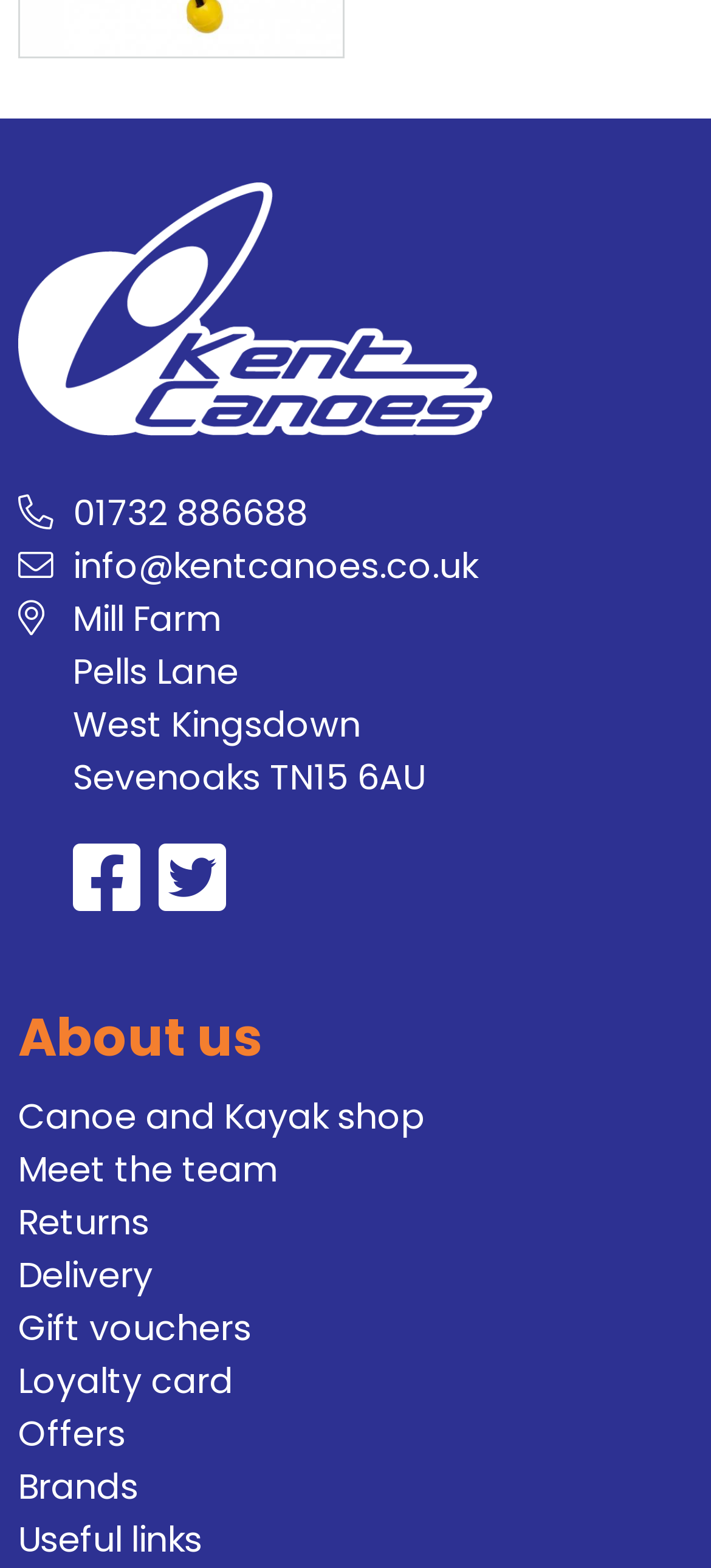What is the purpose of the 'Gift vouchers' link?
Based on the screenshot, give a detailed explanation to answer the question.

The 'Gift vouchers' link is likely intended for customers to purchase gift vouchers for use in the Kent Canoes shop. This link is listed alongside other links related to shopping and customer service, suggesting its purpose is related to making purchases.